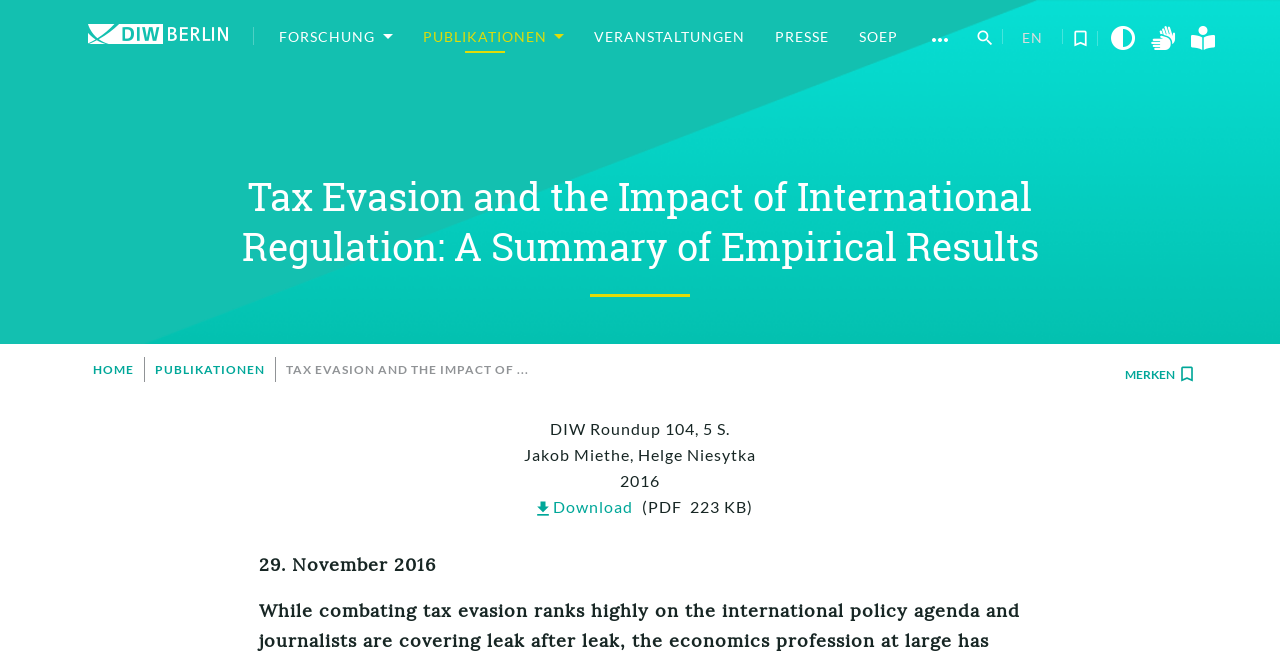Determine the bounding box coordinates for the clickable element to execute this instruction: "Go to the Publikationen page". Provide the coordinates as four float numbers between 0 and 1, i.e., [left, top, right, bottom].

[0.33, 0.045, 0.441, 0.066]